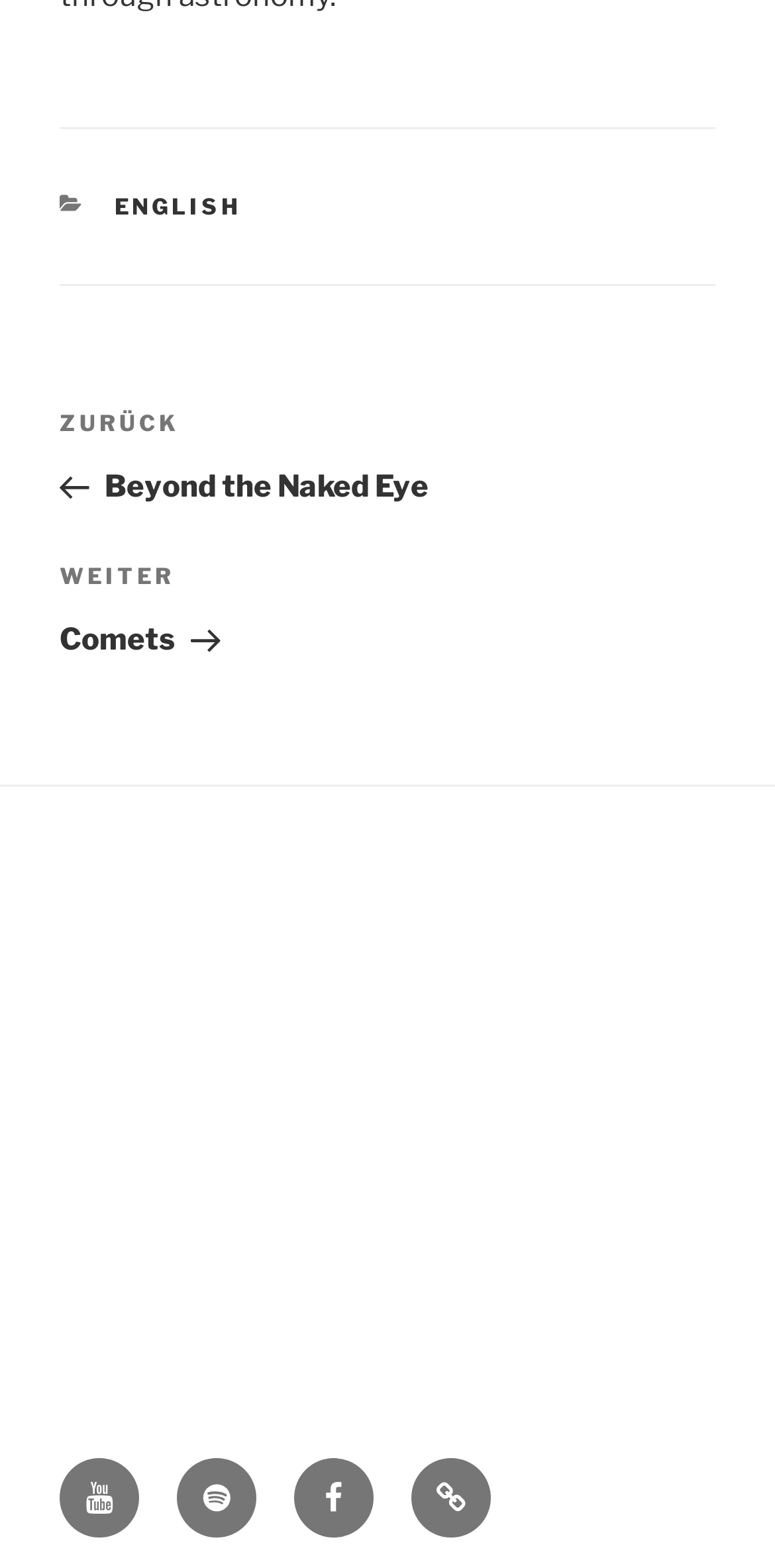How many social media links are in the footer?
Examine the image and give a concise answer in one word or a short phrase.

3